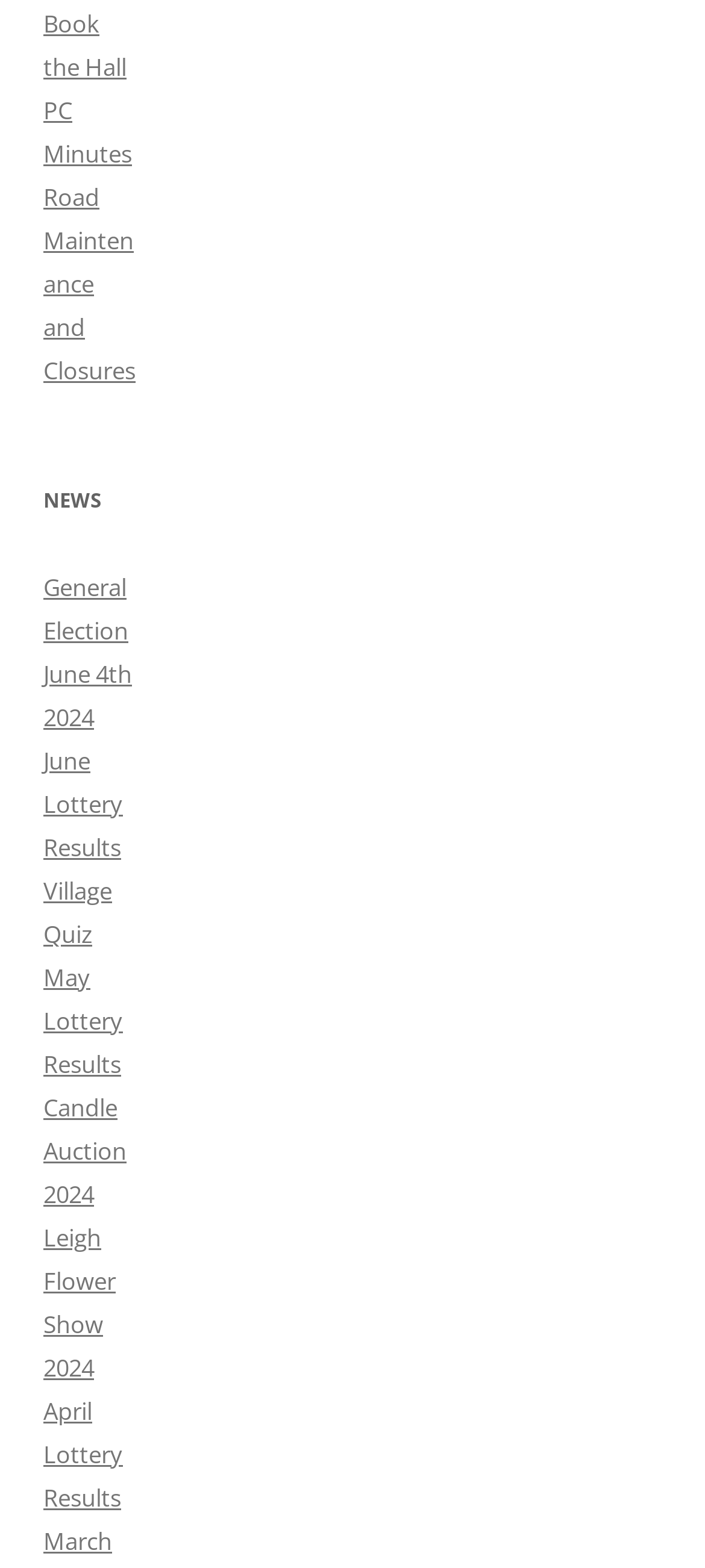Give a short answer to this question using one word or a phrase:
What is the last link in the news section?

April Lottery Results